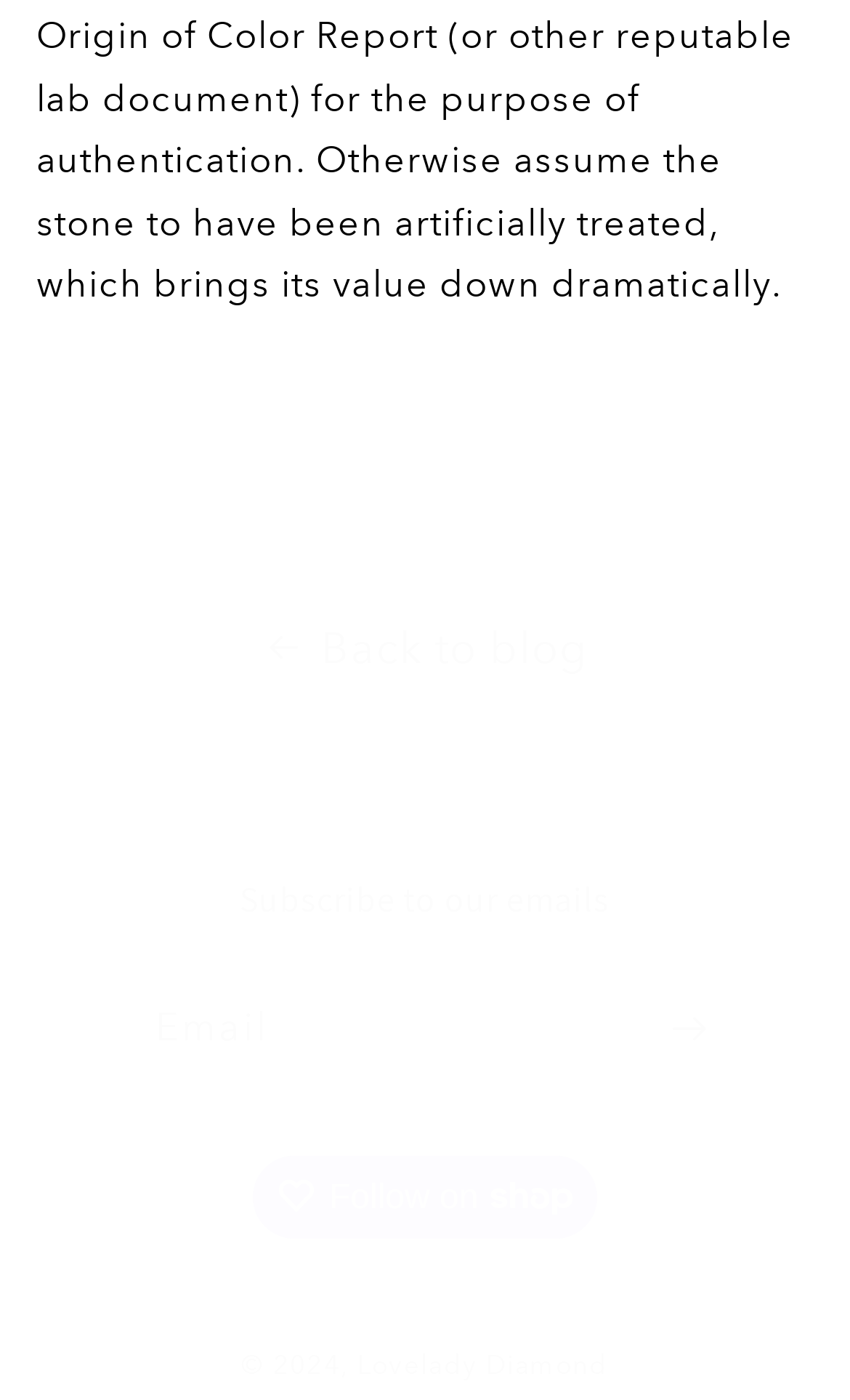What is the name of the company or entity?
Respond to the question with a single word or phrase according to the image.

Lovelady Diamond